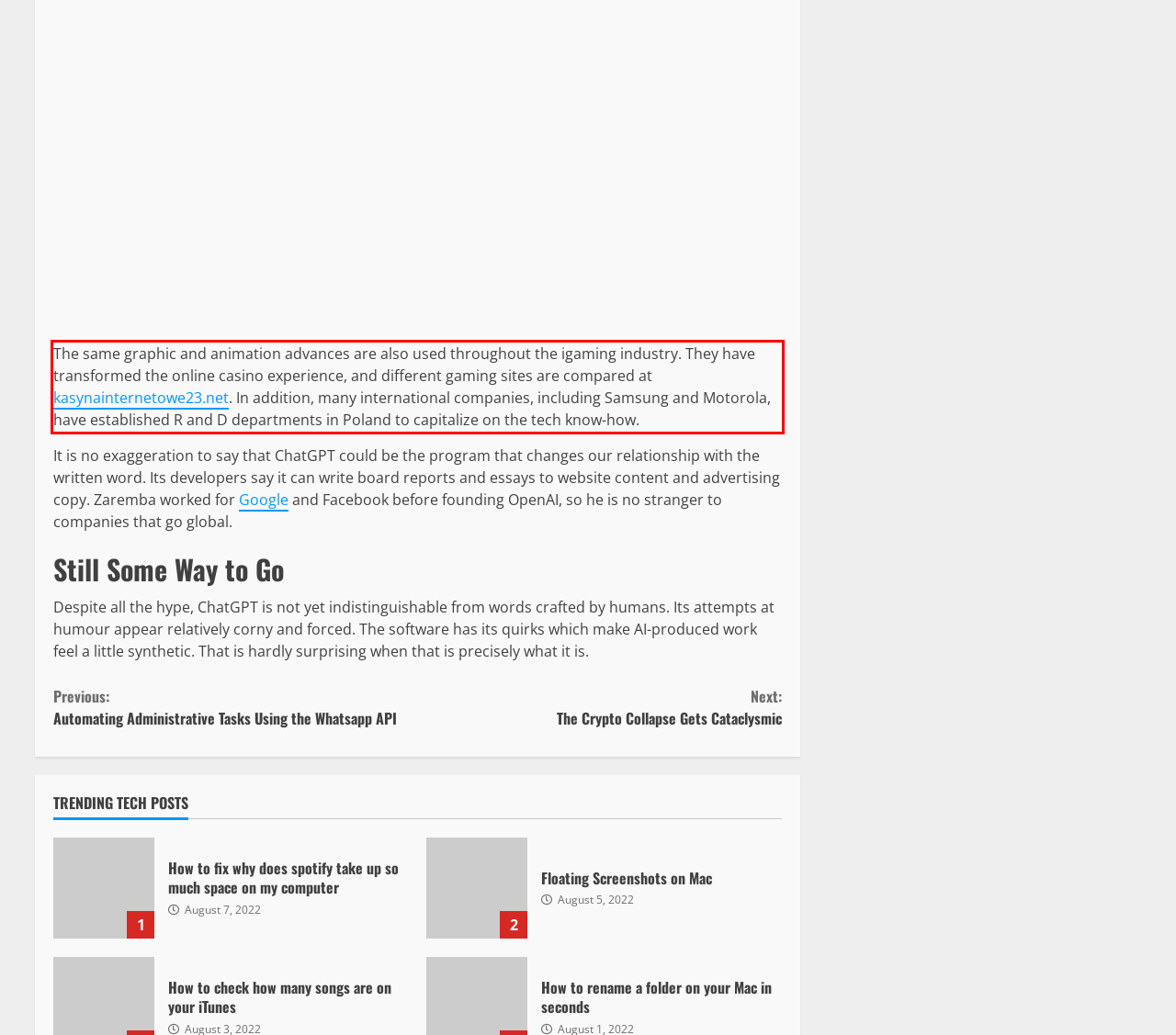Analyze the screenshot of the webpage and extract the text from the UI element that is inside the red bounding box.

The same graphic and animation advances are also used throughout the igaming industry. They have transformed the online casino experience, and different gaming sites are compared at kasynainternetowe23.net. In addition, many international companies, including Samsung and Motorola, have established R and D departments in Poland to capitalize on the tech know-how.